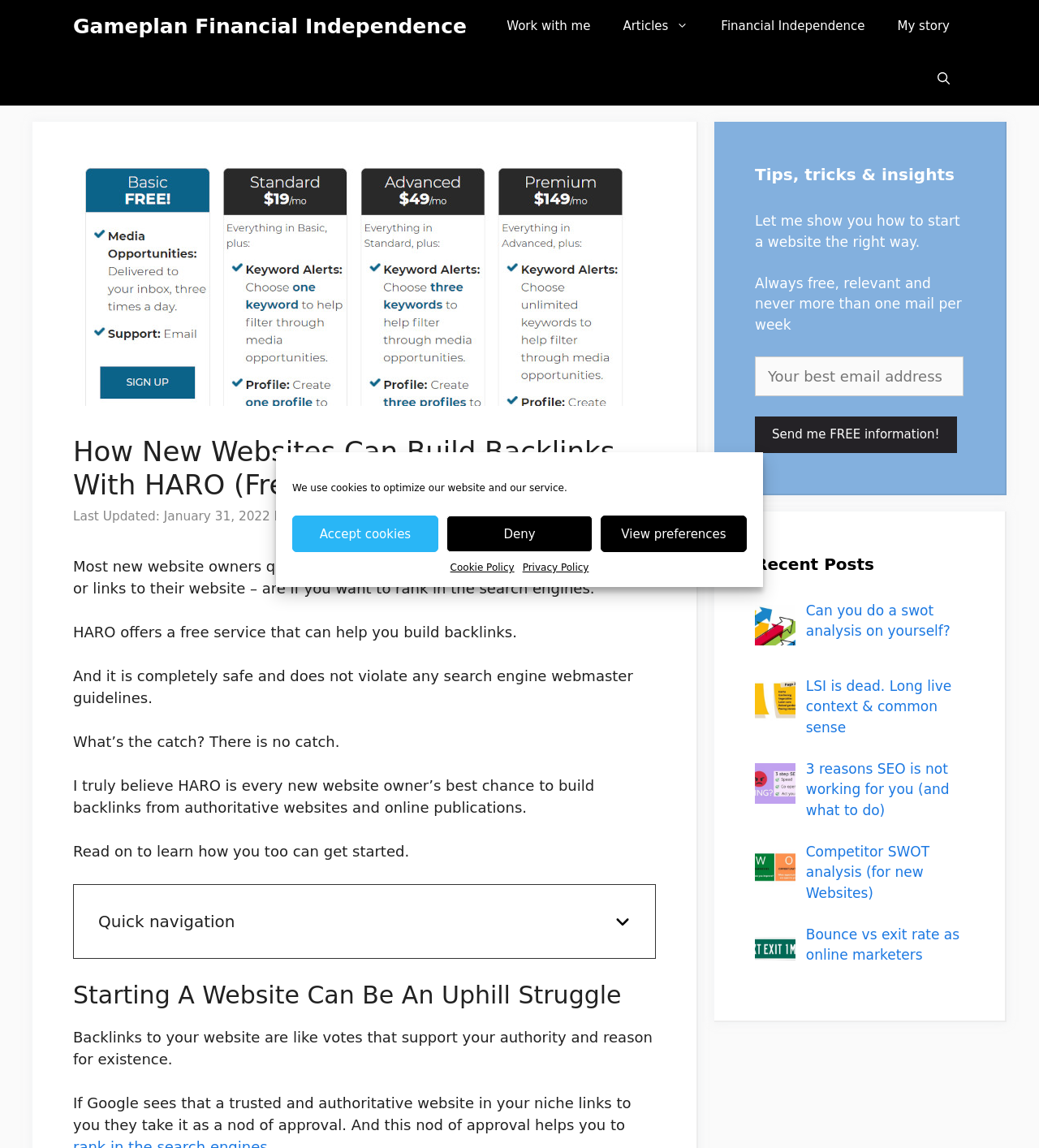Kindly provide the bounding box coordinates of the section you need to click on to fulfill the given instruction: "Click the 'View preferences' button".

[0.578, 0.449, 0.719, 0.481]